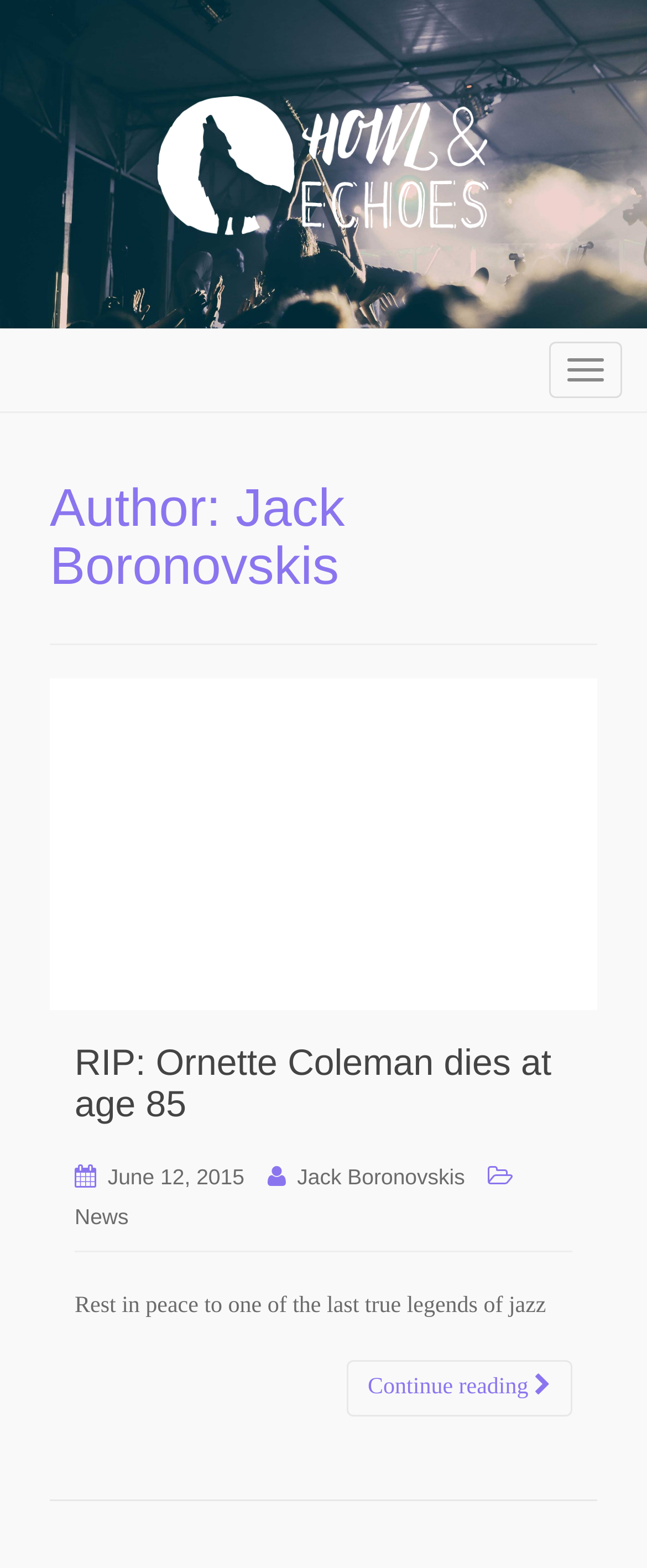Determine the bounding box coordinates for the region that must be clicked to execute the following instruction: "View the Civil War States Map".

None